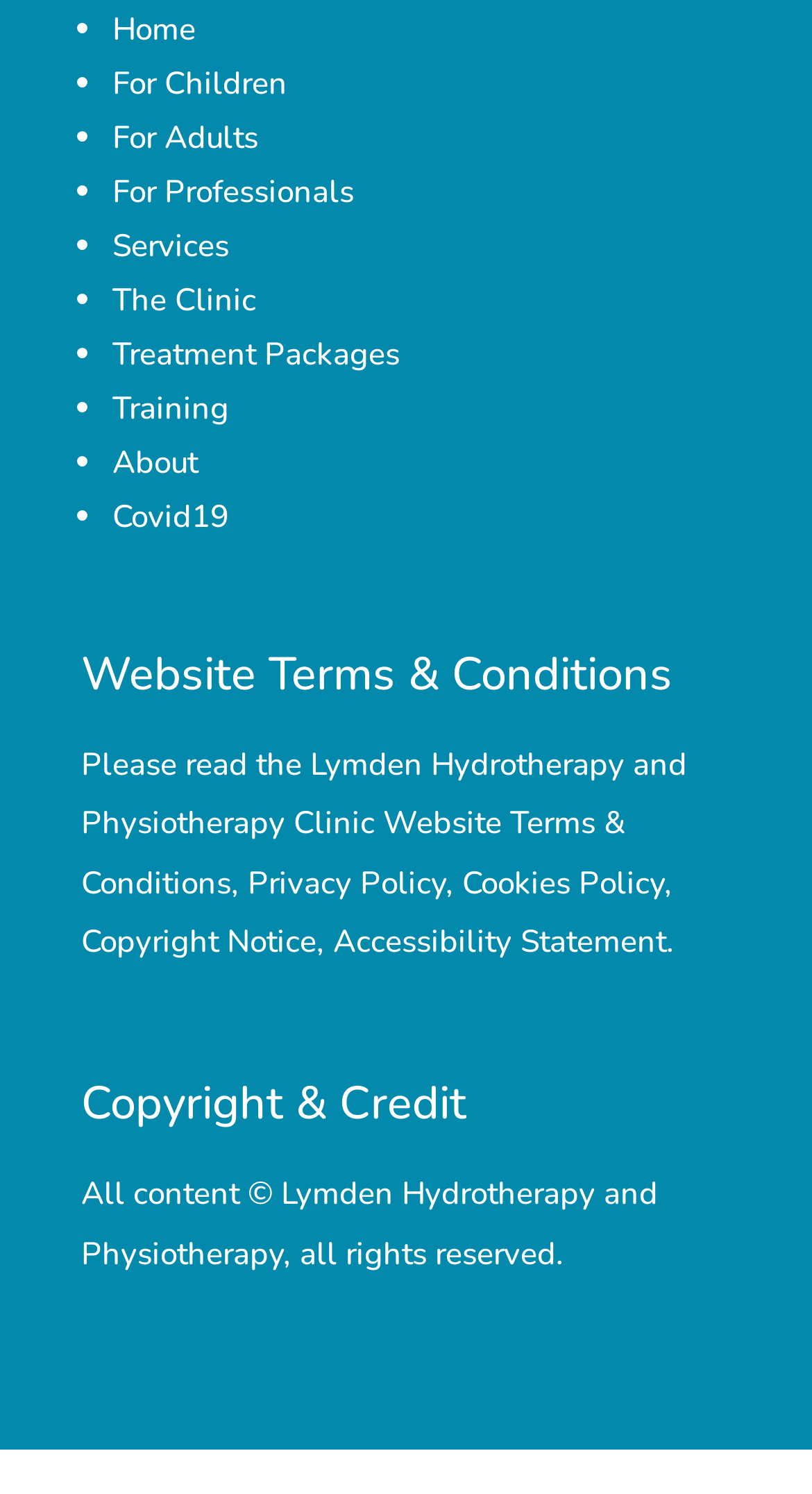How many policy links are there at the bottom of the webpage?
Can you offer a detailed and complete answer to this question?

At the bottom of the webpage, there are 4 policy links, namely 'Website Terms & Conditions', 'Privacy Policy', 'Cookies Policy', and 'Accessibility Statement', each separated by commas and having distinct bounding box coordinates.